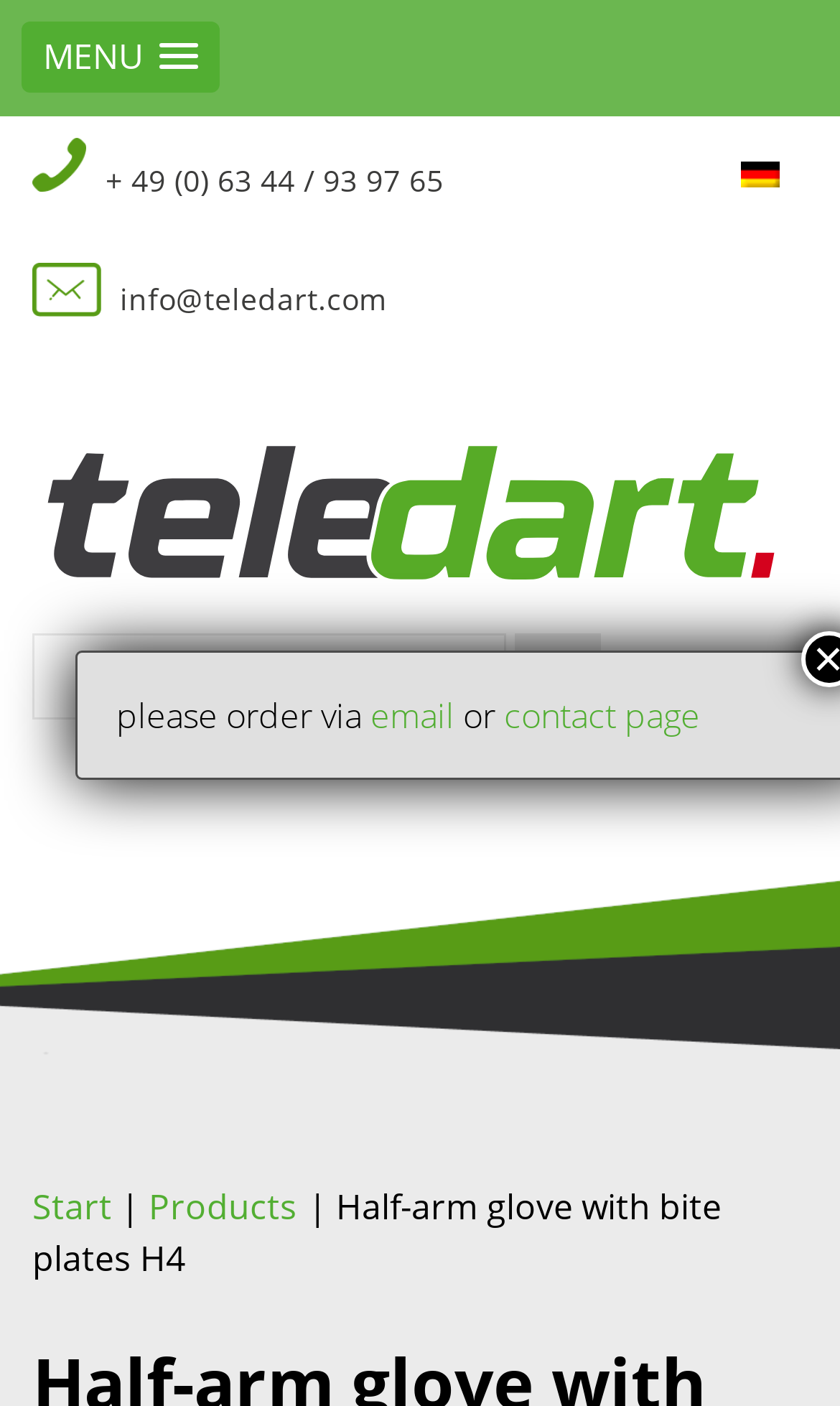Please identify the coordinates of the bounding box that should be clicked to fulfill this instruction: "Go to the contact page".

[0.6, 0.492, 0.833, 0.526]